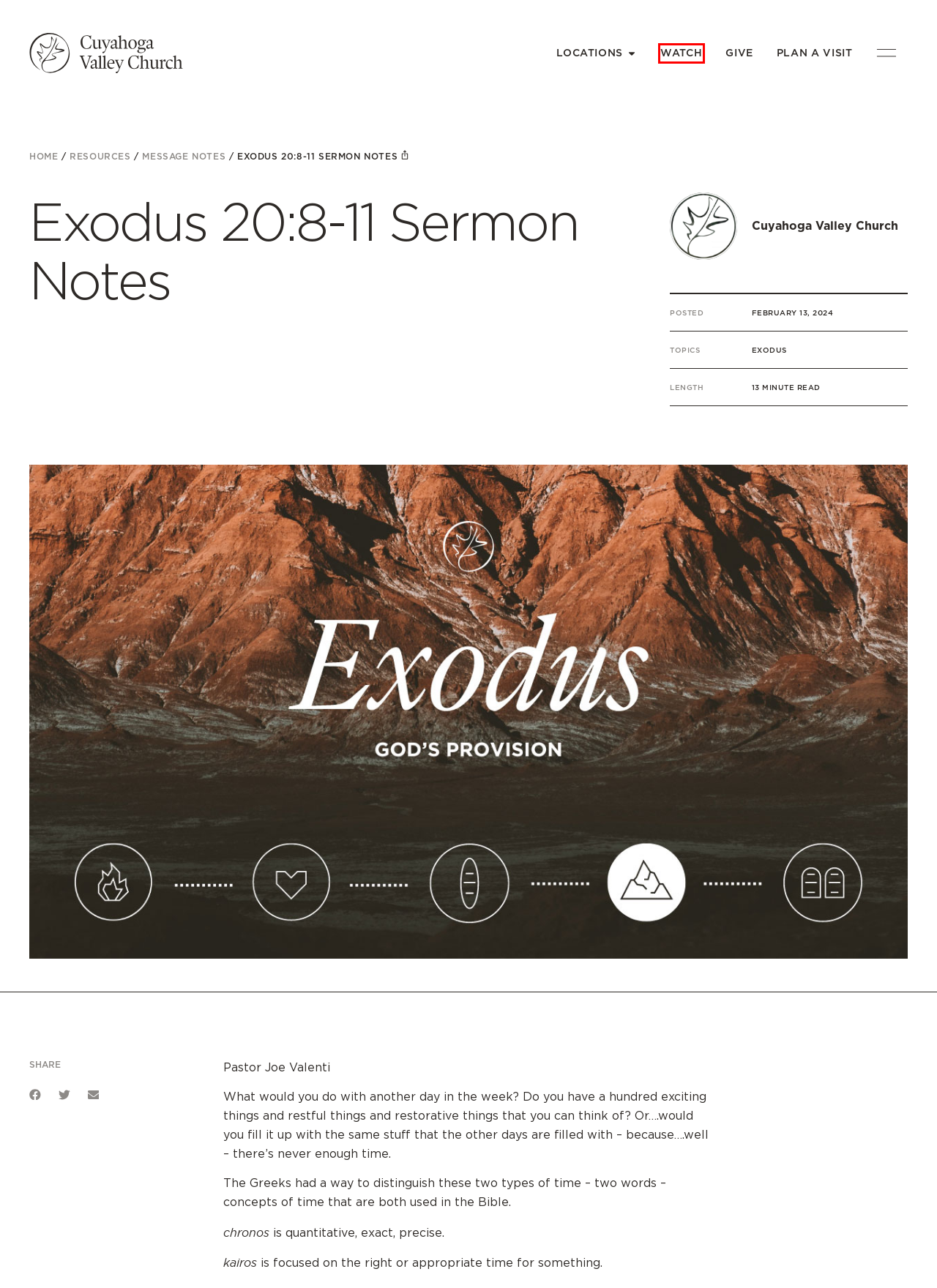Review the webpage screenshot and focus on the UI element within the red bounding box. Select the best-matching webpage description for the new webpage that follows after clicking the highlighted element. Here are the candidates:
A. Happy Sunday - Cuyahoga Valley Church
B. Exodus 28 Sermon Notes - Cuyahoga Valley Church
C. Exodus 20:14 Sermon Notes - Cuyahoga Valley Church
D. Message Notes Archives - Cuyahoga Valley Church
E. Give - Cuyahoga Valley Church
F. Resources - Cuyahoga Valley Church
G. Homepage - Cuyahoga Valley Church
H. Plan a Visit - Cuyahoga Valley Church

A